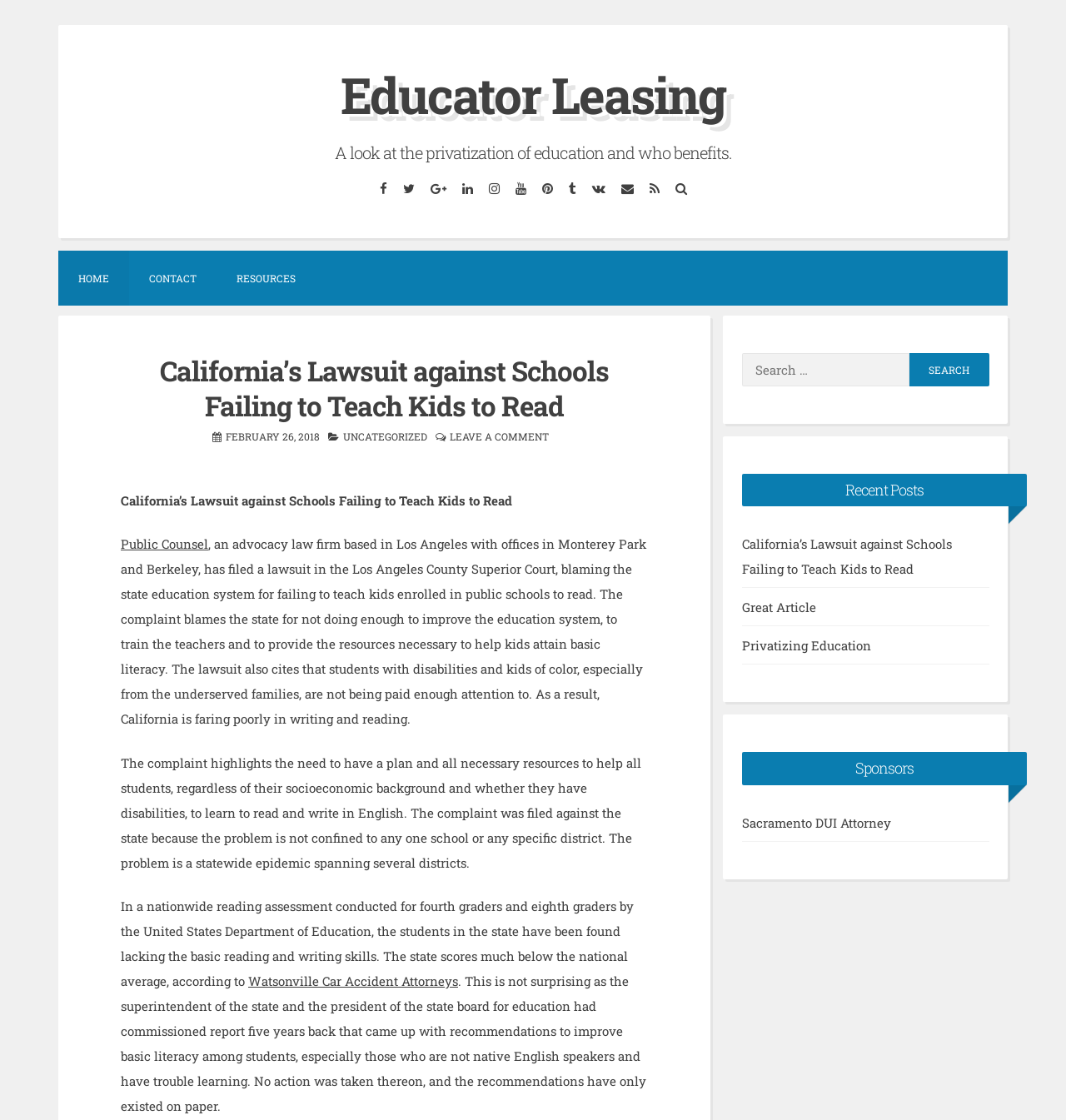Respond to the following question using a concise word or phrase: 
What is the purpose of the search box on the webpage?

To search for articles